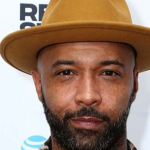What is the context of the article discussing?
Kindly offer a detailed explanation using the data available in the image.

The surrounding content of the image hints at discussions about various net worths and careers within the industry, suggesting that the article is focused on the music and celebrity sphere, particularly highlighting individuals like Joe Budden.